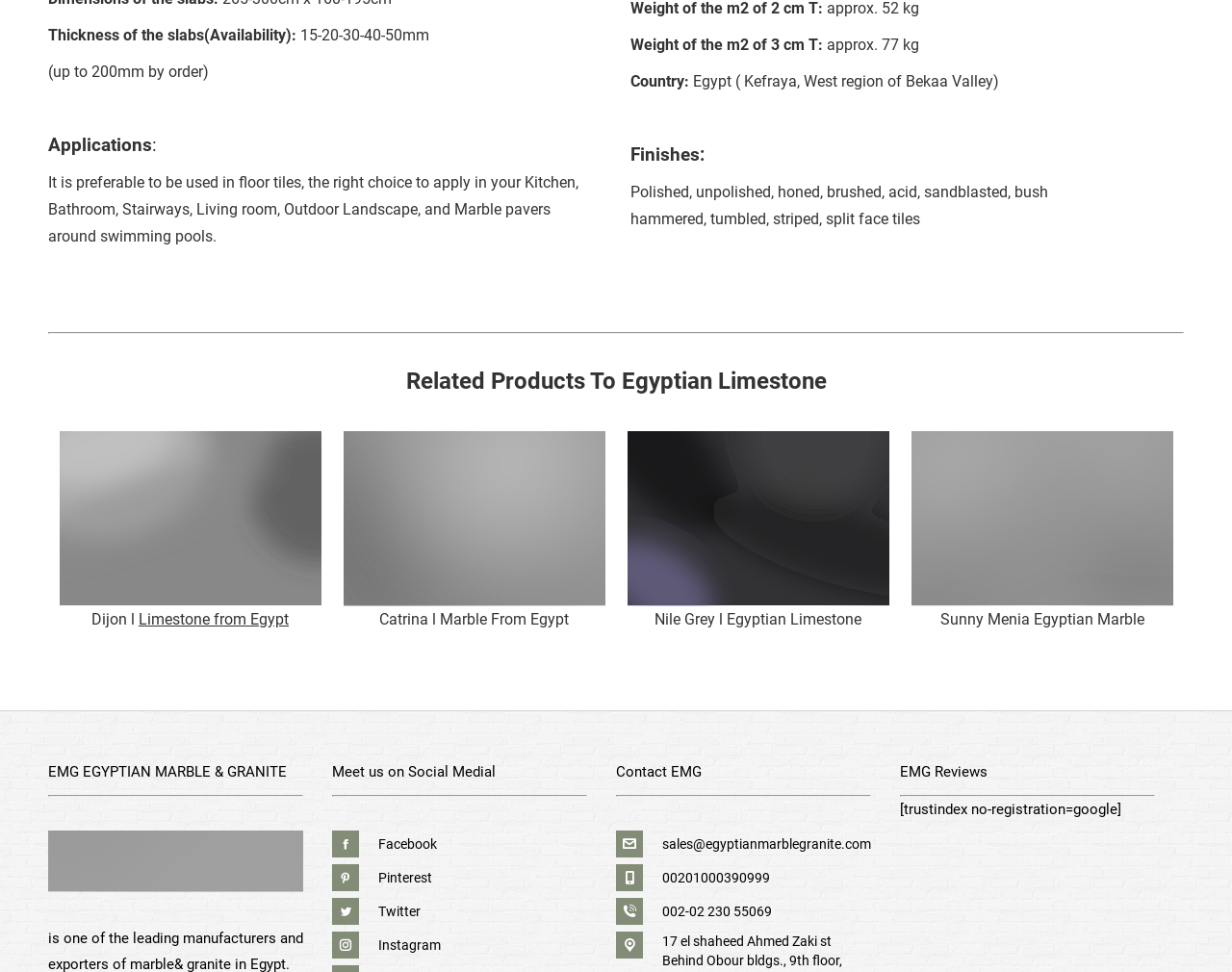Provide the bounding box coordinates for the UI element that is described by this text: "Reject". The coordinates should be in the form of four float numbers between 0 and 1: [left, top, right, bottom].

None